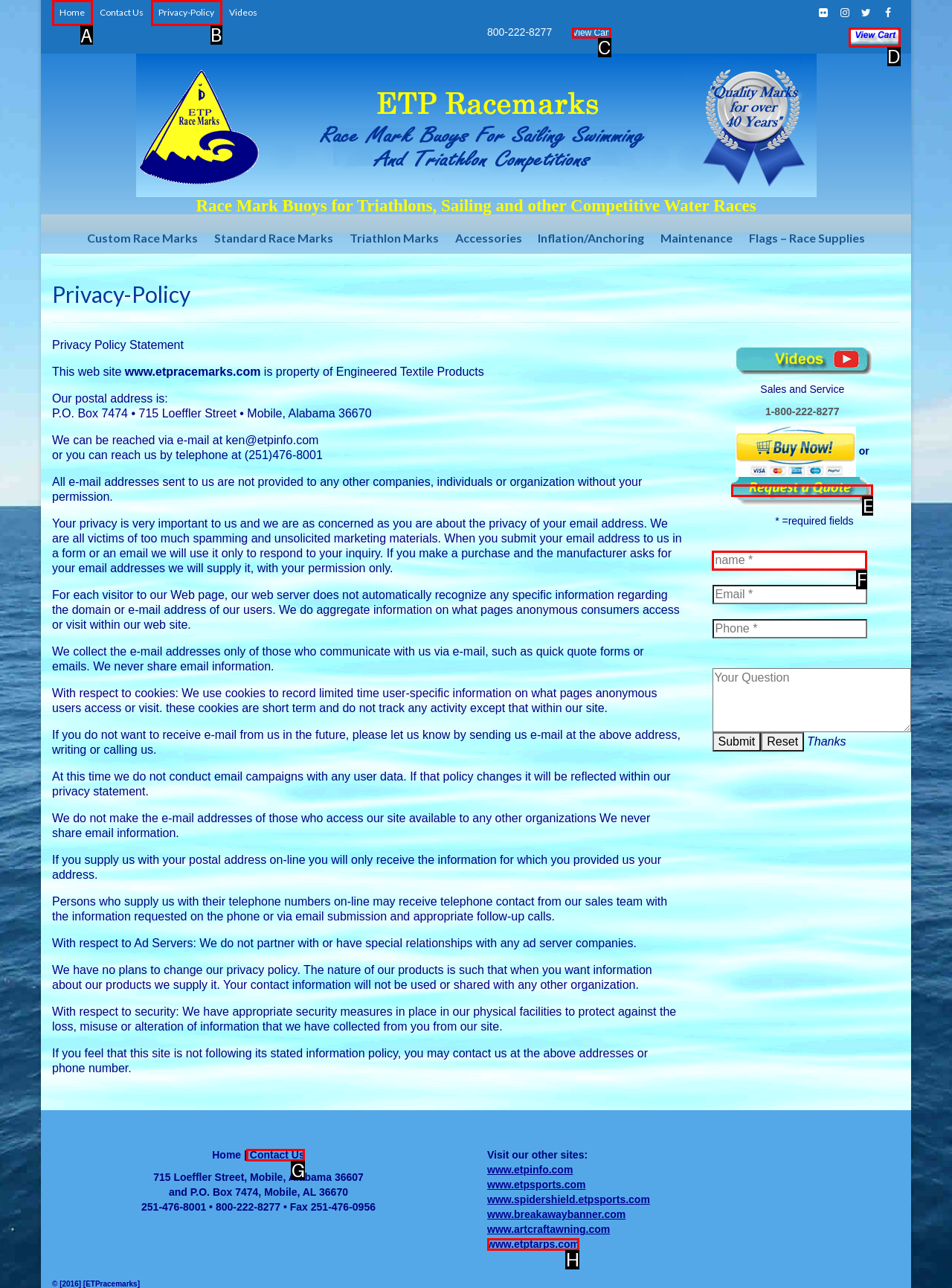Determine which HTML element should be clicked for this task: Click the 'Home' link
Provide the option's letter from the available choices.

A